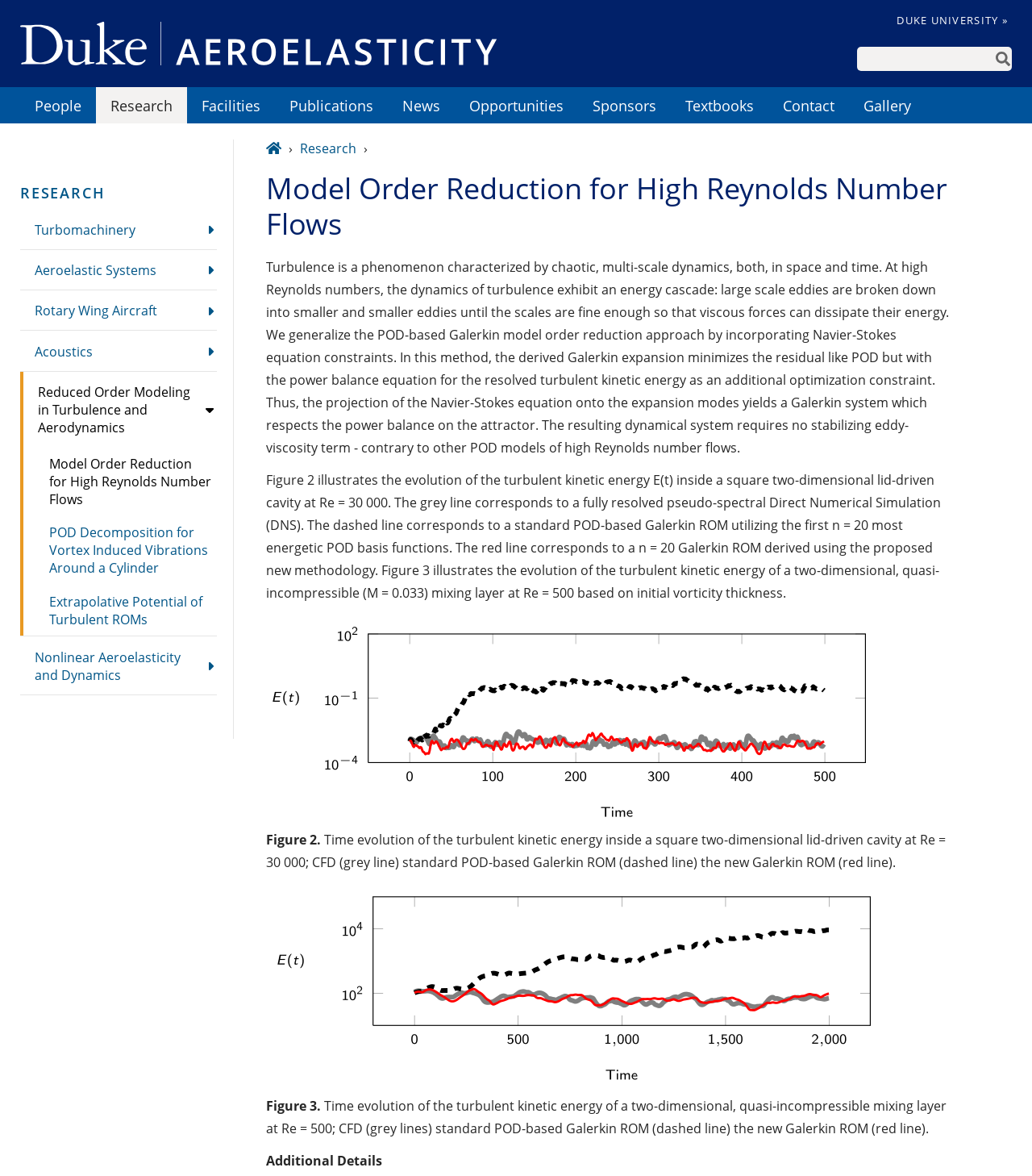Provide the bounding box coordinates for the area that should be clicked to complete the instruction: "Go to the 'Research' page".

[0.093, 0.074, 0.181, 0.105]